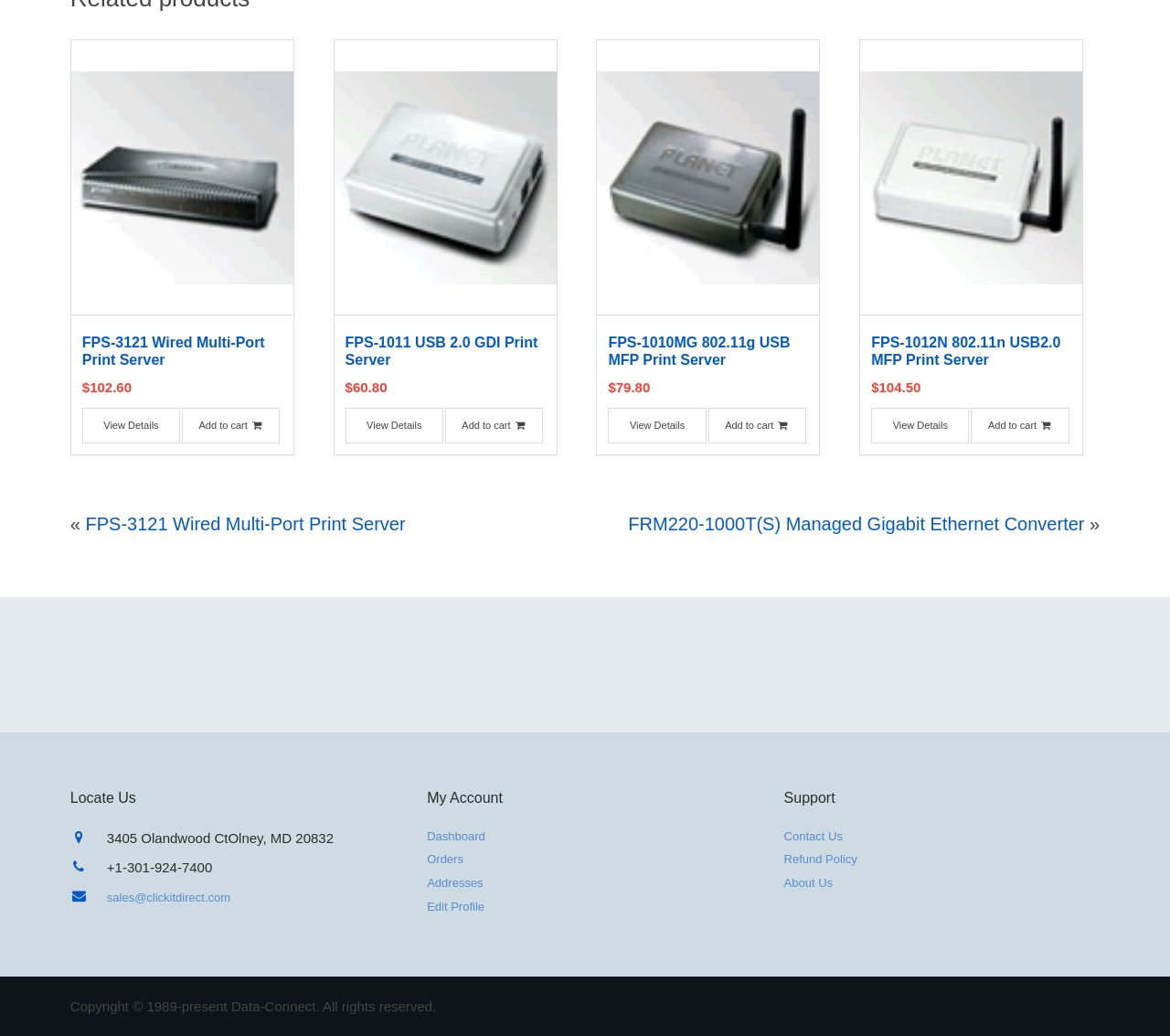Locate and provide the bounding box coordinates for the HTML element that matches this description: "Add to cart".

[0.605, 0.393, 0.689, 0.428]